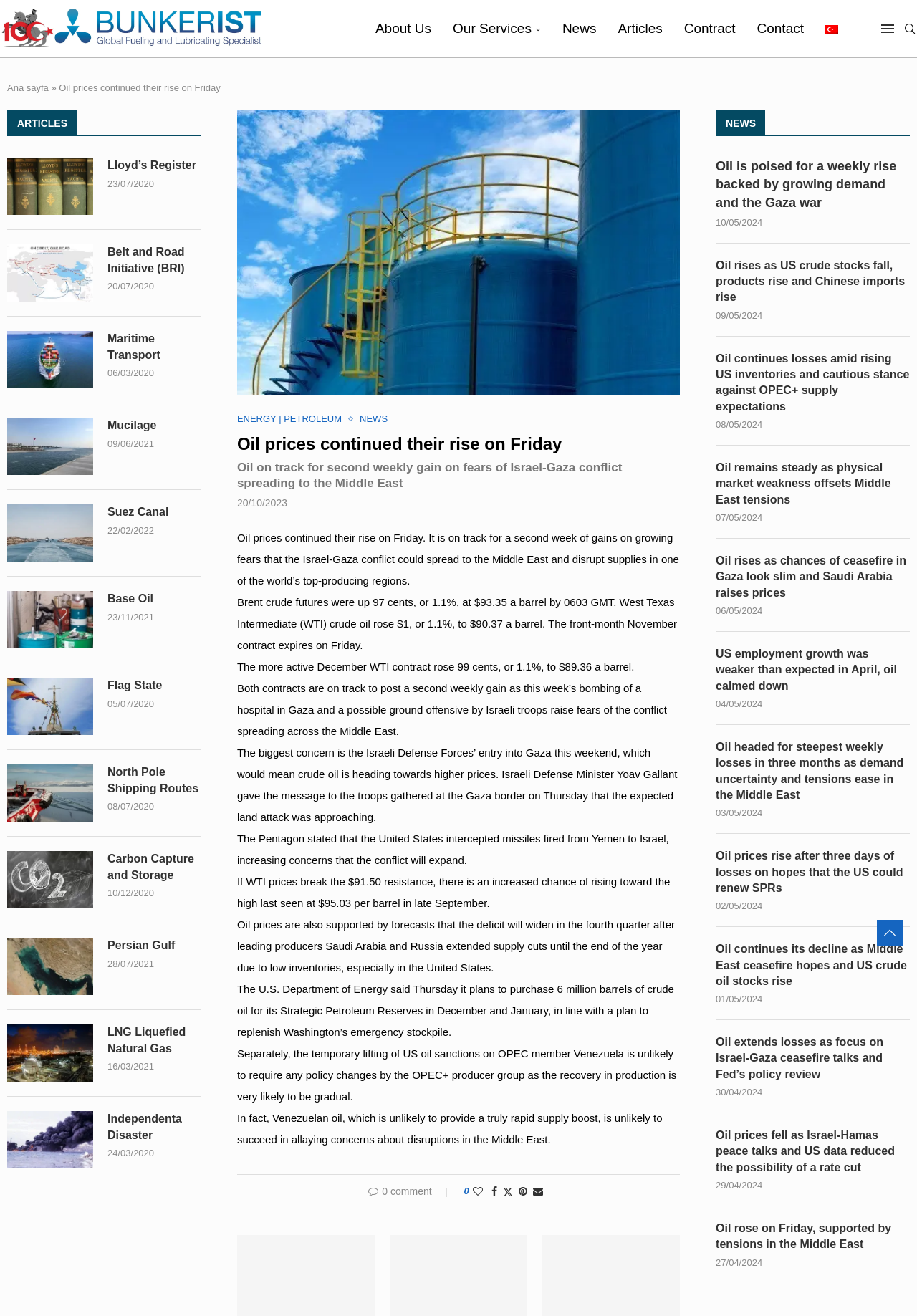Pinpoint the bounding box coordinates of the clickable element needed to complete the instruction: "Click on the 'About Us' link". The coordinates should be provided as four float numbers between 0 and 1: [left, top, right, bottom].

[0.398, 0.0, 0.482, 0.044]